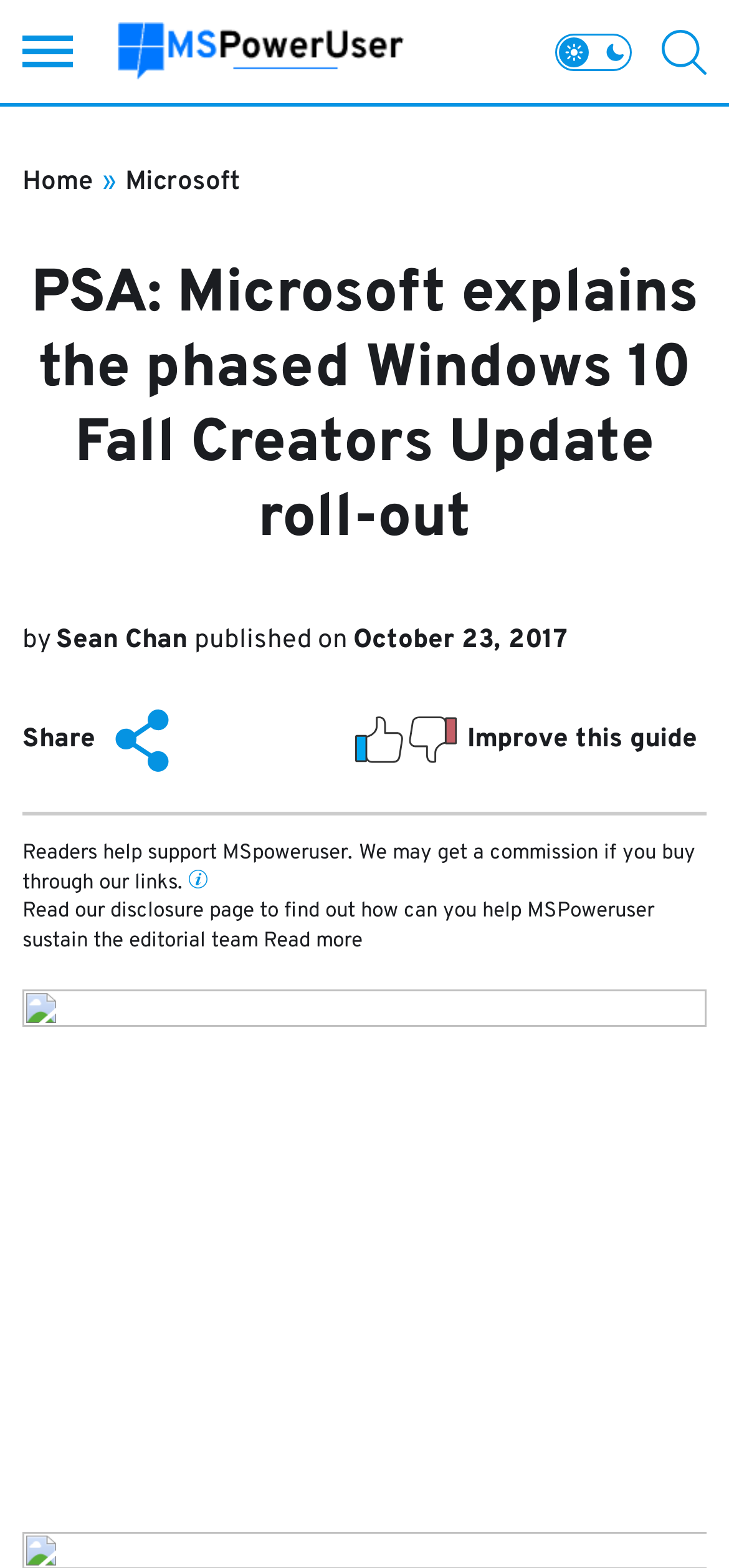Using the description "April", predict the bounding box of the relevant HTML element.

None